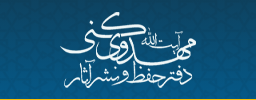Using the details from the image, please elaborate on the following question: What is the translation of the inscription below the name?

The translation of the inscription below the name is 'Office for the Preservation and Publishing of Works', which is mentioned in the description as 'دفتر حفظ و نشر آثار'.